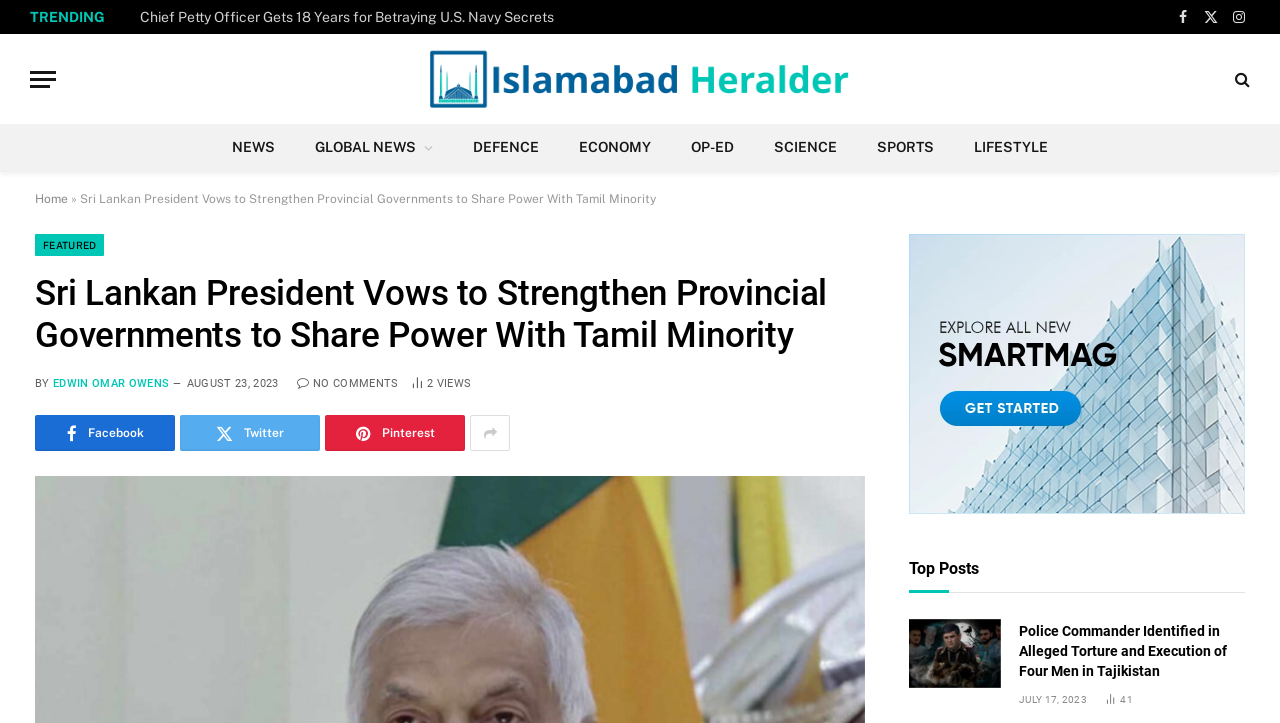Find the bounding box coordinates of the area that needs to be clicked in order to achieve the following instruction: "Click on the trending button". The coordinates should be specified as four float numbers between 0 and 1, i.e., [left, top, right, bottom].

[0.023, 0.012, 0.082, 0.034]